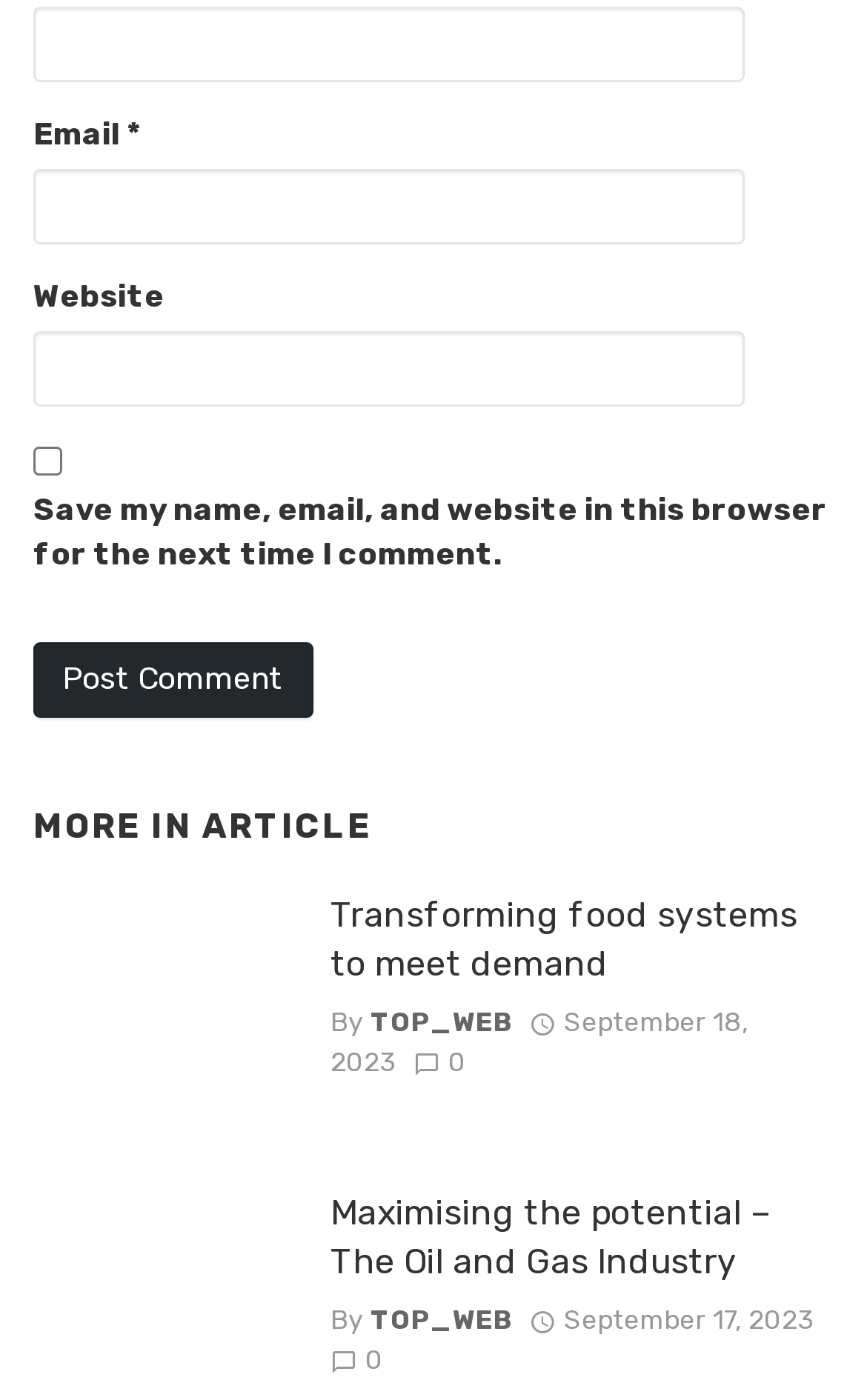Determine the bounding box coordinates of the clickable element to complete this instruction: "Click the 'Post Comment' button". Provide the coordinates in the format of four float numbers between 0 and 1, [left, top, right, bottom].

[0.038, 0.458, 0.362, 0.512]